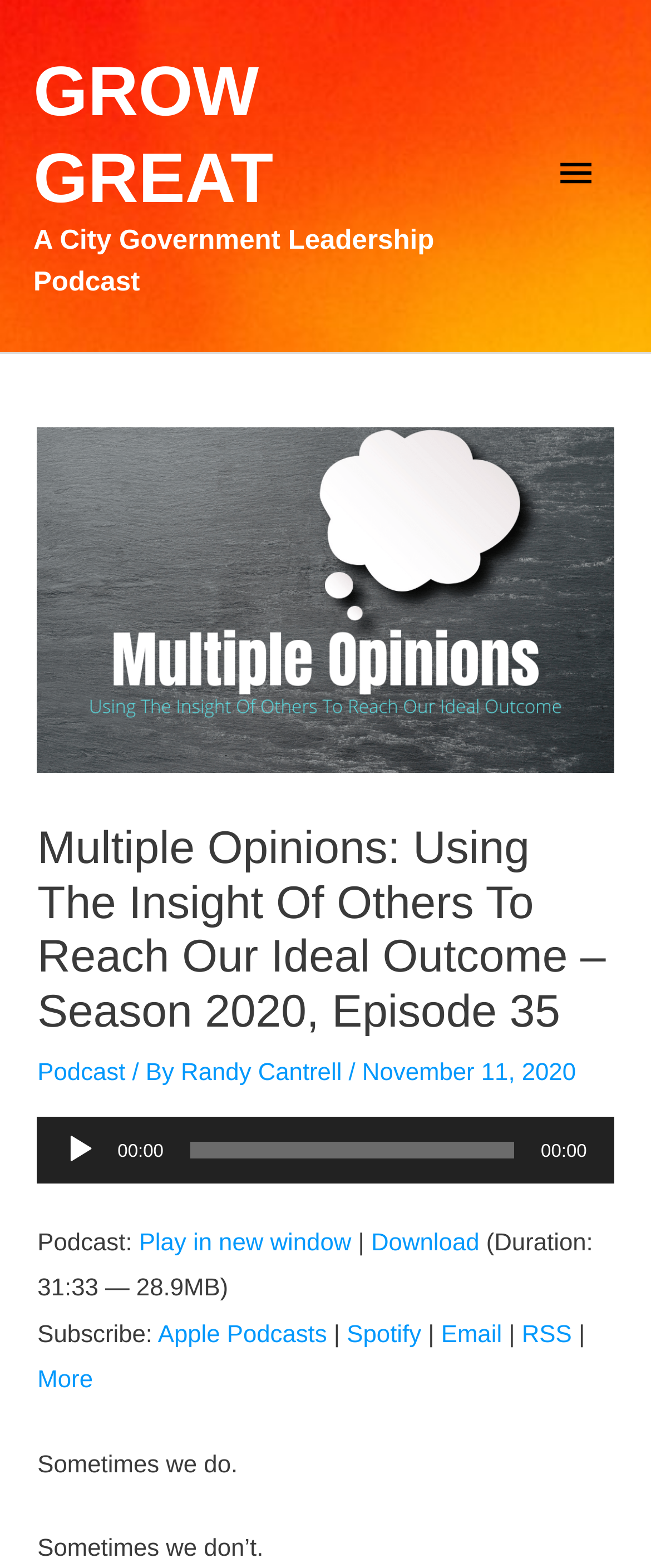Please give a concise answer to this question using a single word or phrase: 
Who is the author of the podcast?

Randy Cantrell